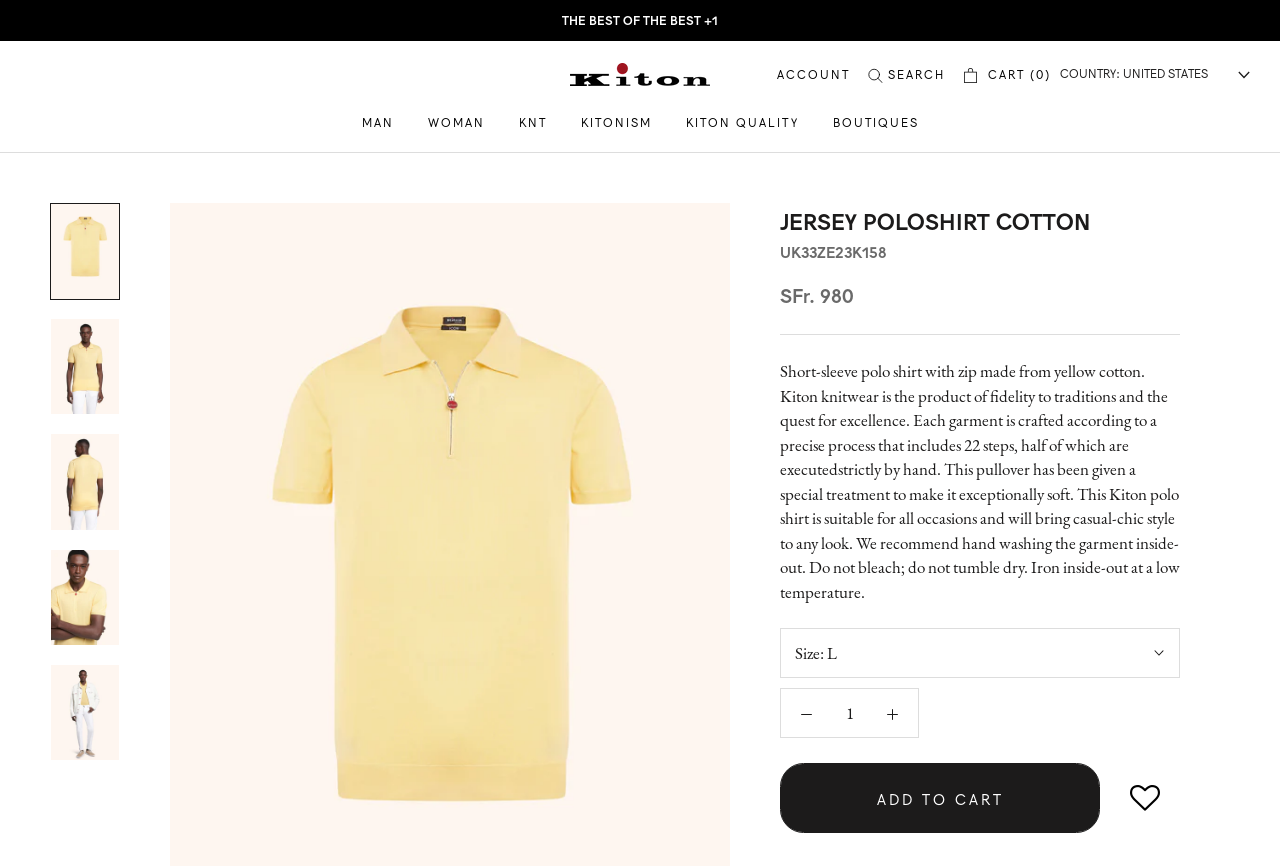Determine the bounding box coordinates of the clickable region to follow the instruction: "View the details of the Kiton yellow jersey poloshirt".

[0.039, 0.234, 0.094, 0.347]